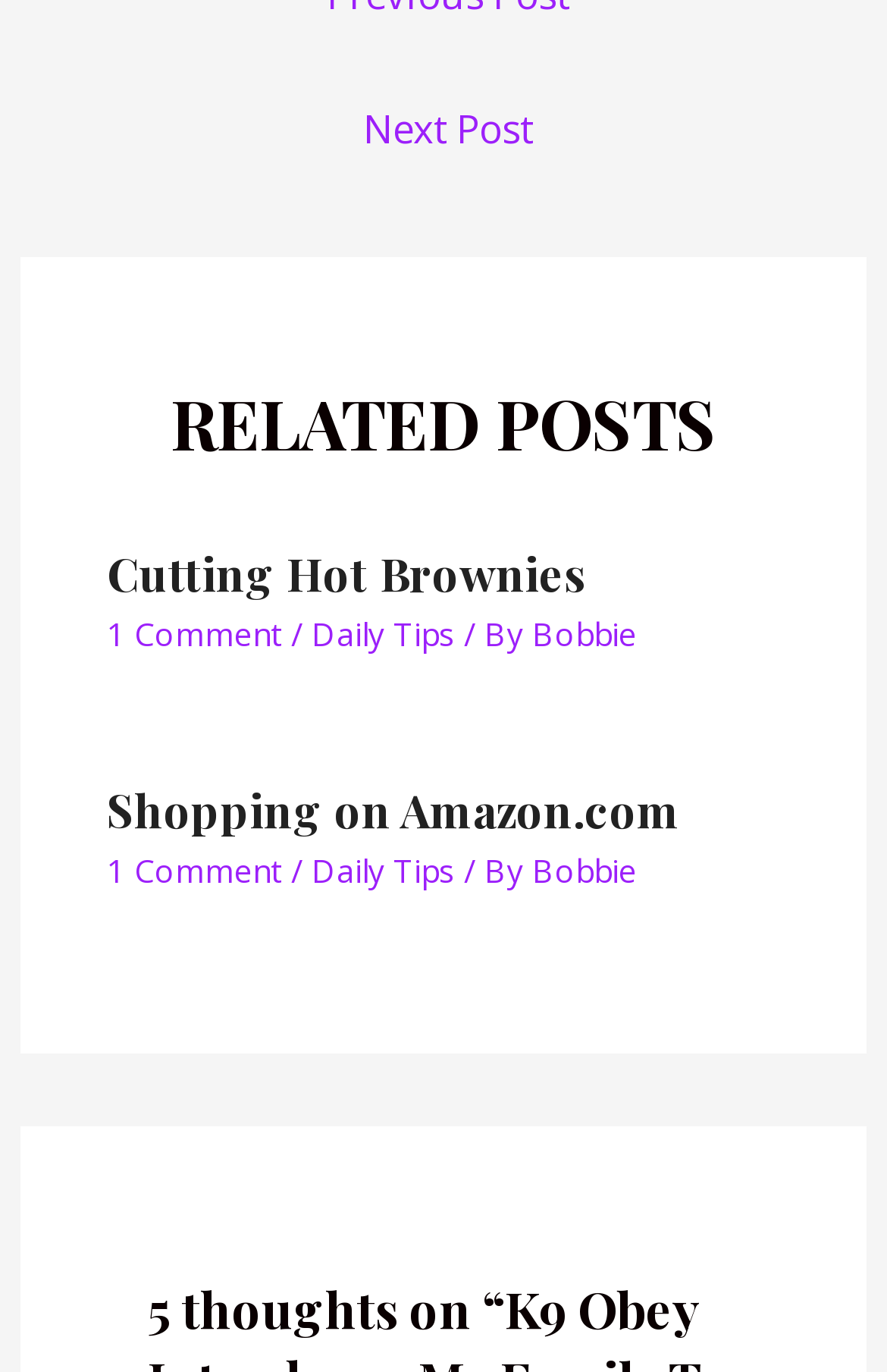Identify the bounding box of the UI element described as follows: "Next Post →". Provide the coordinates as four float numbers in the range of 0 to 1 [left, top, right, bottom].

[0.027, 0.065, 0.983, 0.131]